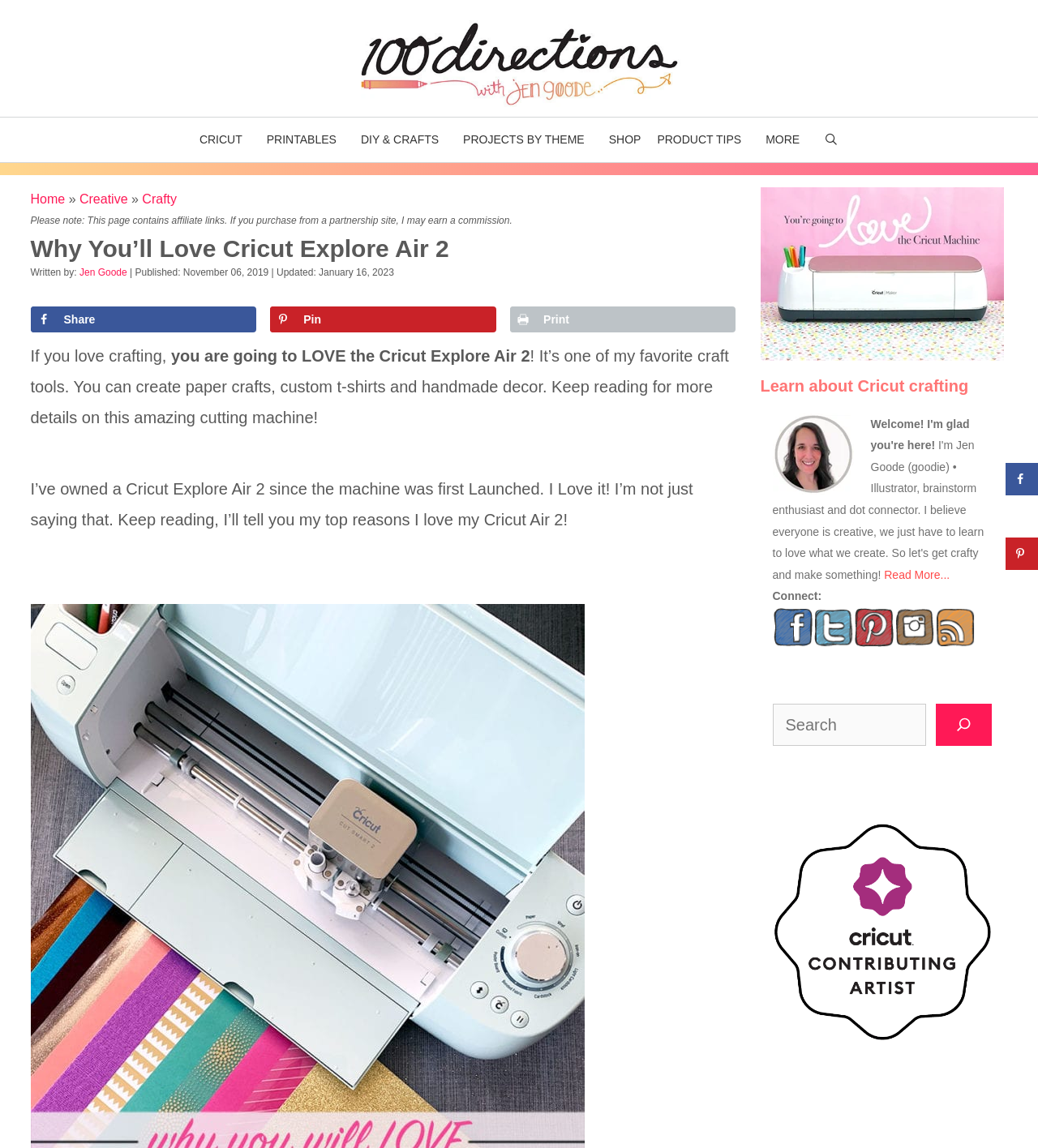Highlight the bounding box coordinates of the region I should click on to meet the following instruction: "Share on Facebook".

[0.029, 0.267, 0.247, 0.289]